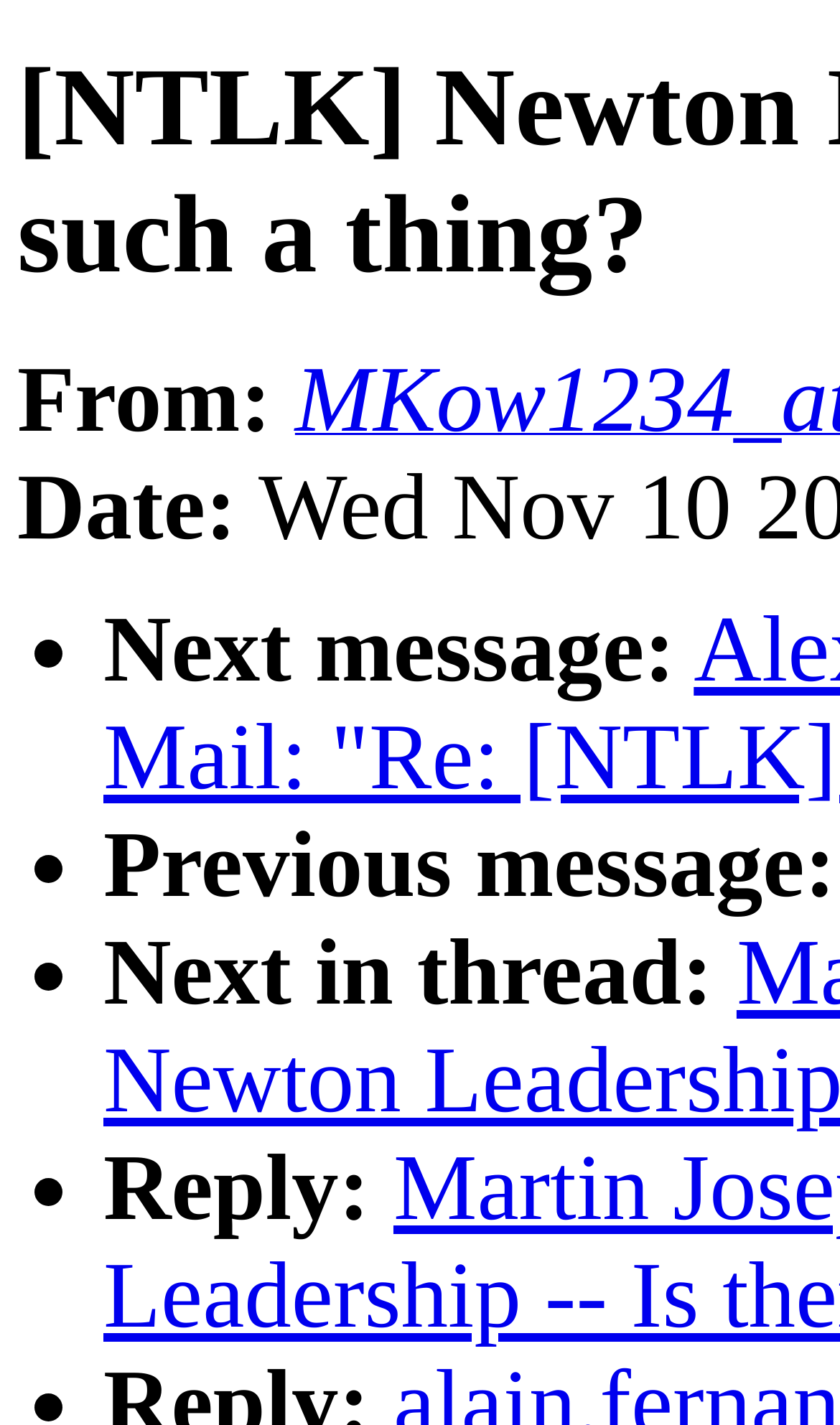Using details from the image, please answer the following question comprehensively:
What is the relationship between 'Next message:' and 'Previous message:'?

The presence of 'Next message:' and 'Previous message:' buttons suggests that they are used for navigation within a message thread or archive. They likely allow users to move forward and backward through a series of messages.